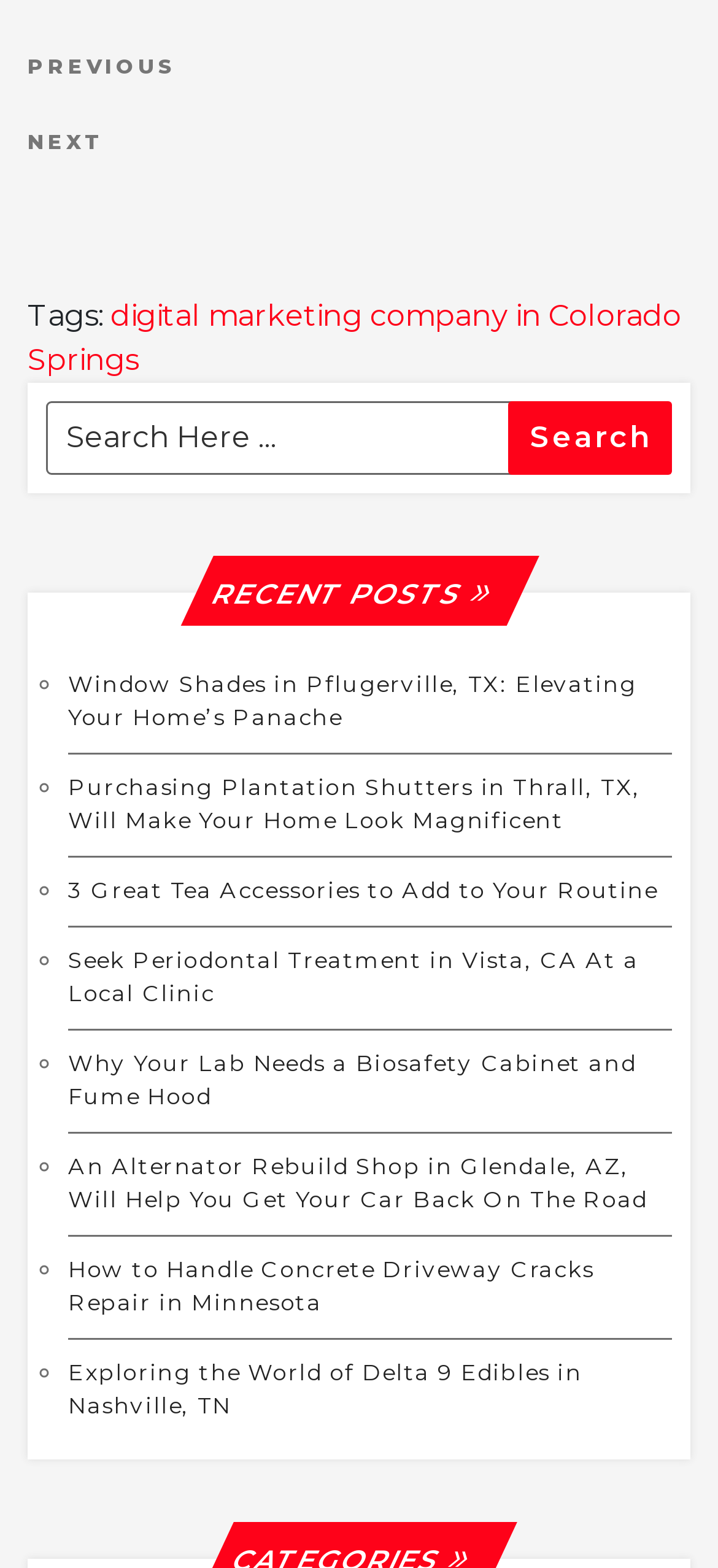Give a concise answer using one word or a phrase to the following question:
What is the tag related to the link 'digital marketing company in Colorado Springs'?

Tags